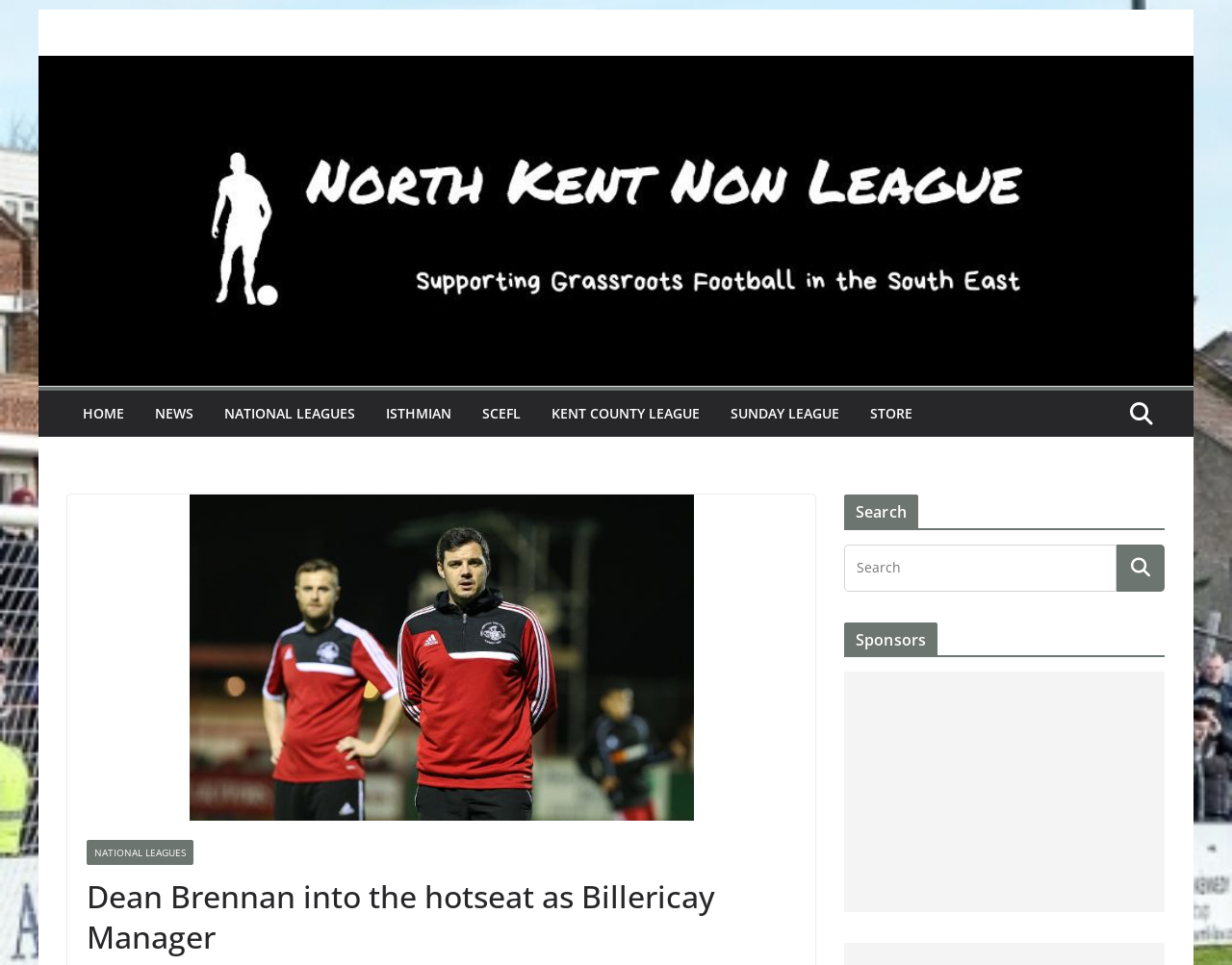What is the name of the league that Billericay Town is part of?
Please answer the question with a detailed and comprehensive explanation.

I found the answer by looking at the navigation links at the top of the webpage, which include 'NATIONAL LEAGUES', 'ISTHMIAN', 'SCEFL', and others. Since Billericay Town is mentioned in the main heading, I inferred that it is part of the Isthmian league.